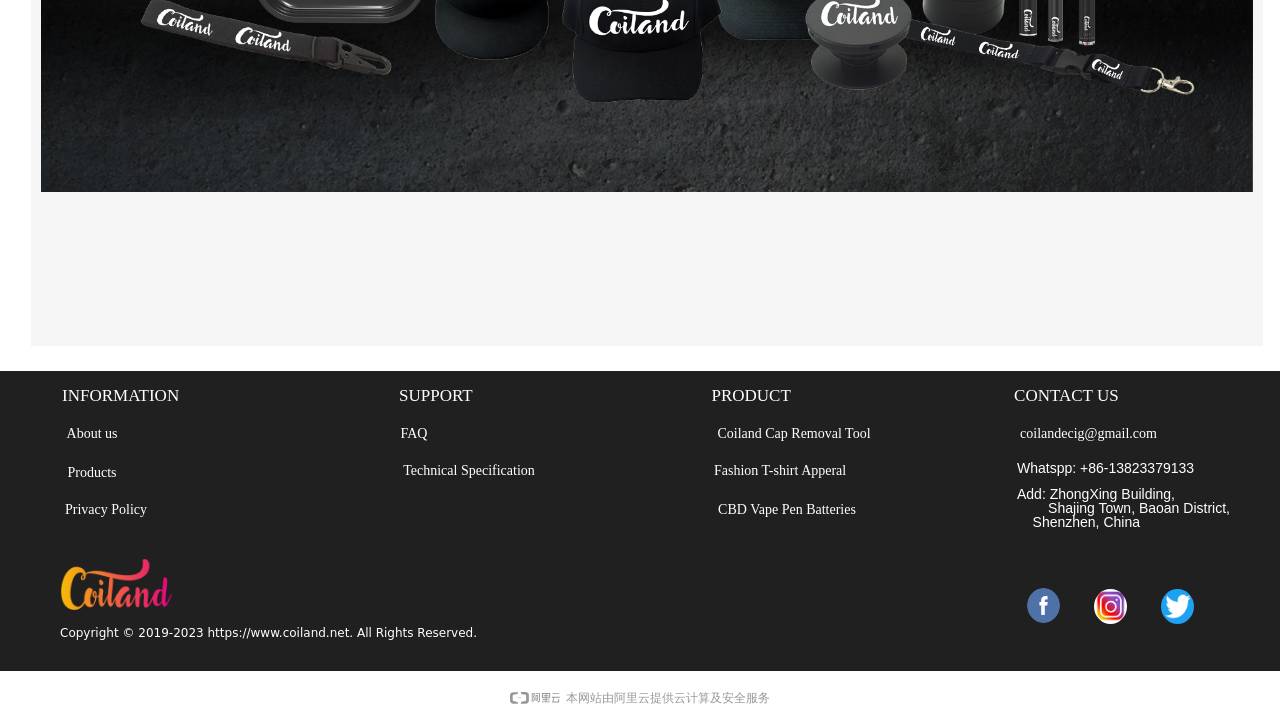Determine the bounding box coordinates of the clickable area required to perform the following instruction: "Click on Products". The coordinates should be represented as four float numbers between 0 and 1: [left, top, right, bottom].

[0.025, 0.623, 0.119, 0.693]